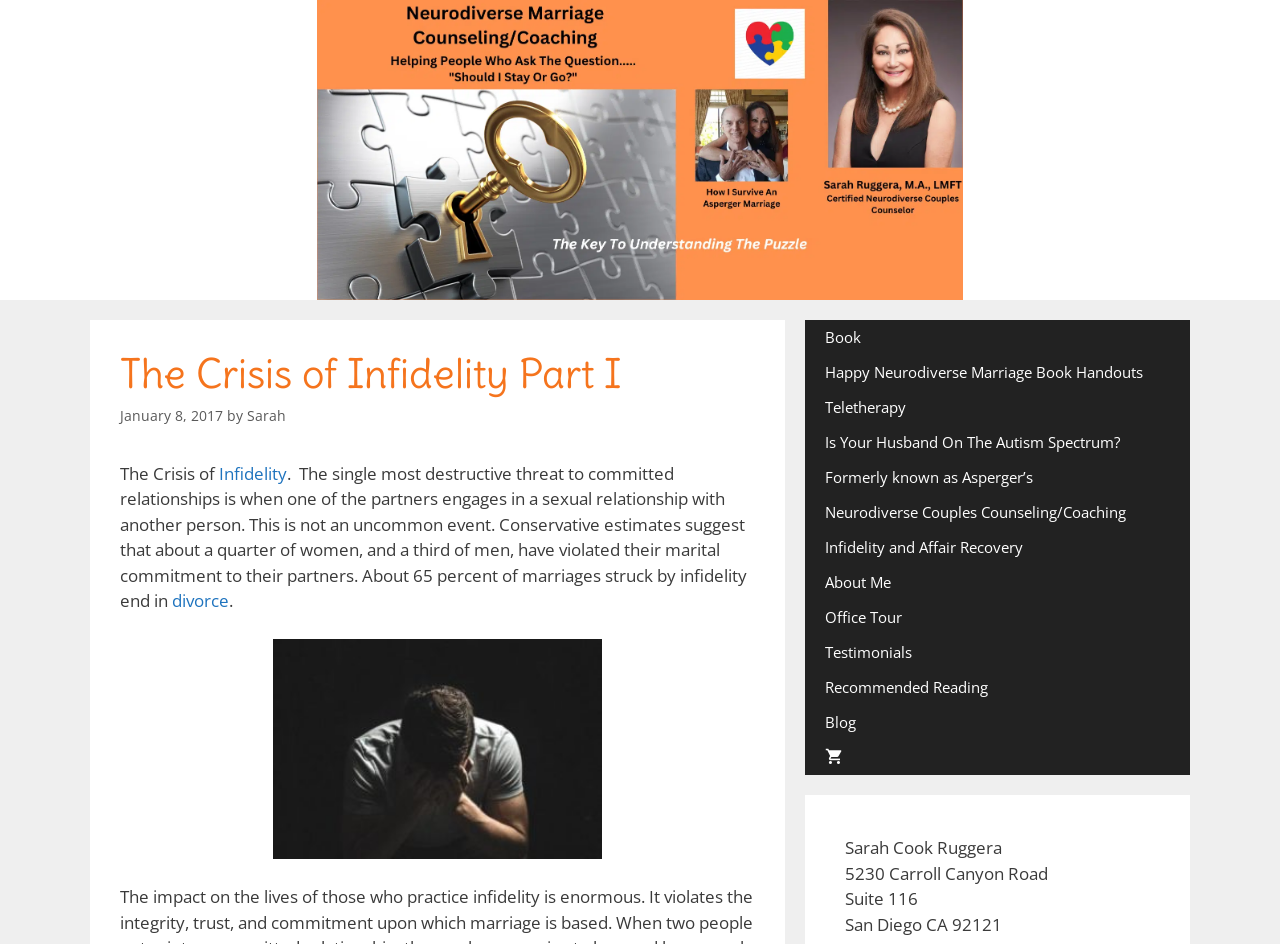Provide an in-depth caption for the contents of the webpage.

The webpage is about "The Crisis of Infidelity" and appears to be a blog post or article. At the top, there is a banner with the site's name. Below the banner, there is a header section that contains the title "The Crisis of Infidelity Part I" and a timestamp "January 8, 2017". The author's name, "Sarah", is also mentioned in this section.

The main content of the webpage is a long paragraph that discusses the issue of infidelity in relationships, citing statistics and consequences. The text is divided into two parts, with a link to the word "Infidelity" in the middle.

On the right side of the webpage, there is a navigation menu with 10 links, including "Book", "Teletherapy", "Infidelity and Affair Recovery", and "About Me", among others. These links are stacked vertically, with the first link "Book" at the top and the last link "" (an icon) at the bottom.

At the bottom of the webpage, there is a footer section that contains the author's name, "Sarah Cook Ruggera", and her address, including the street, suite, and zip code.